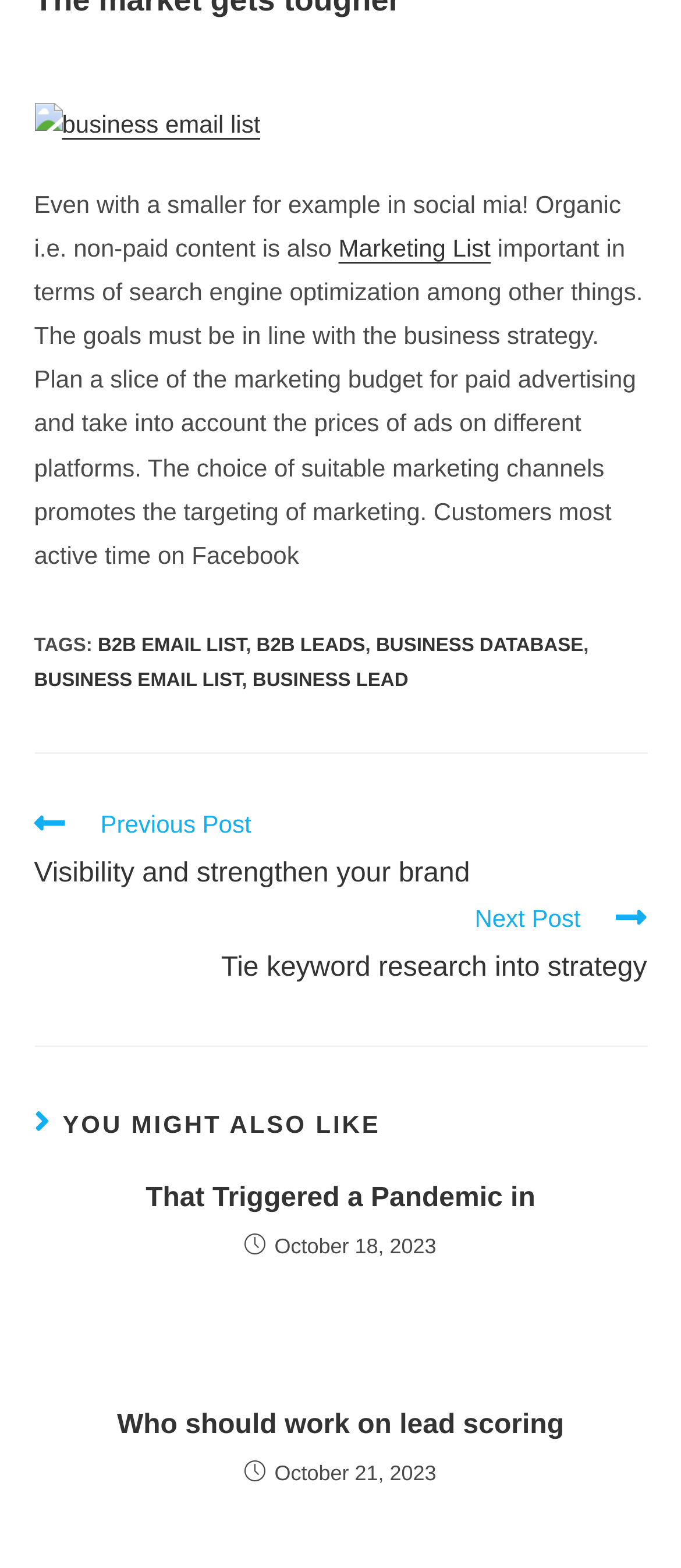Provide the bounding box coordinates of the UI element that matches the description: "business lead".

[0.371, 0.427, 0.6, 0.441]